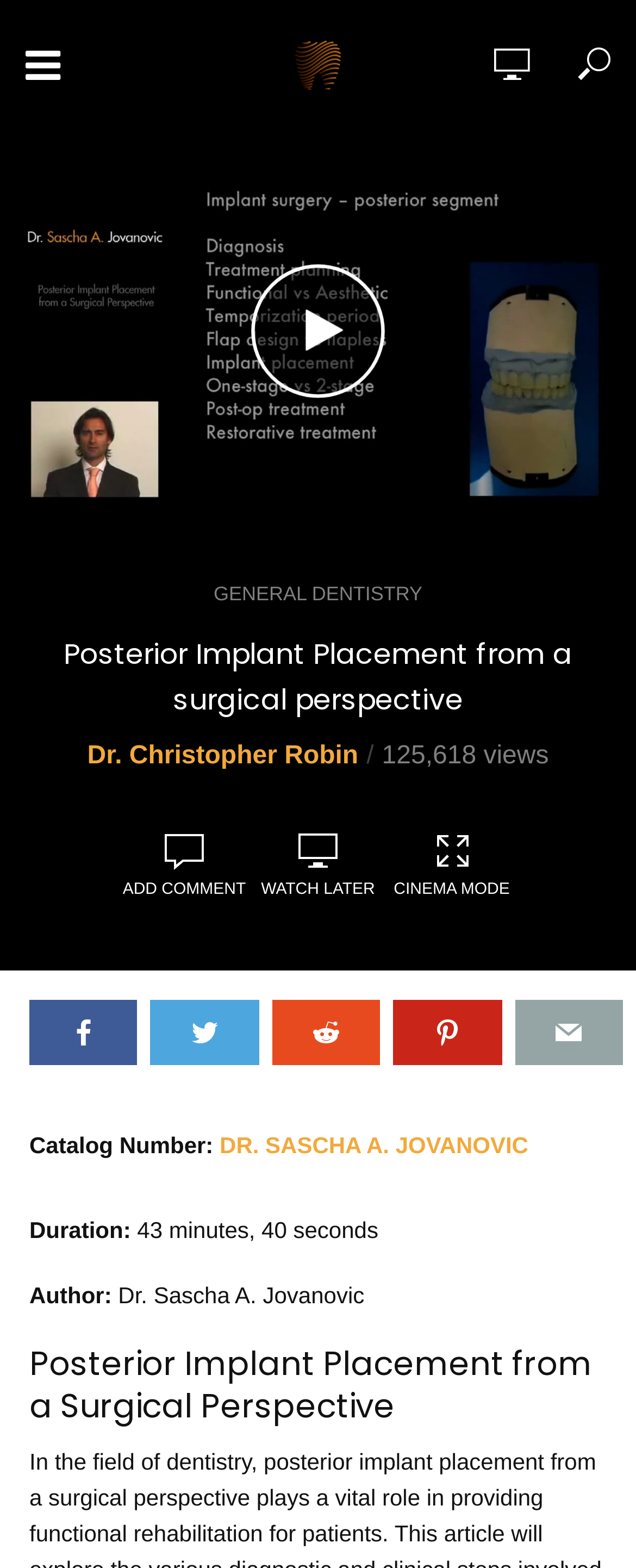How long is the video? Based on the screenshot, please respond with a single word or phrase.

43 minutes, 40 seconds